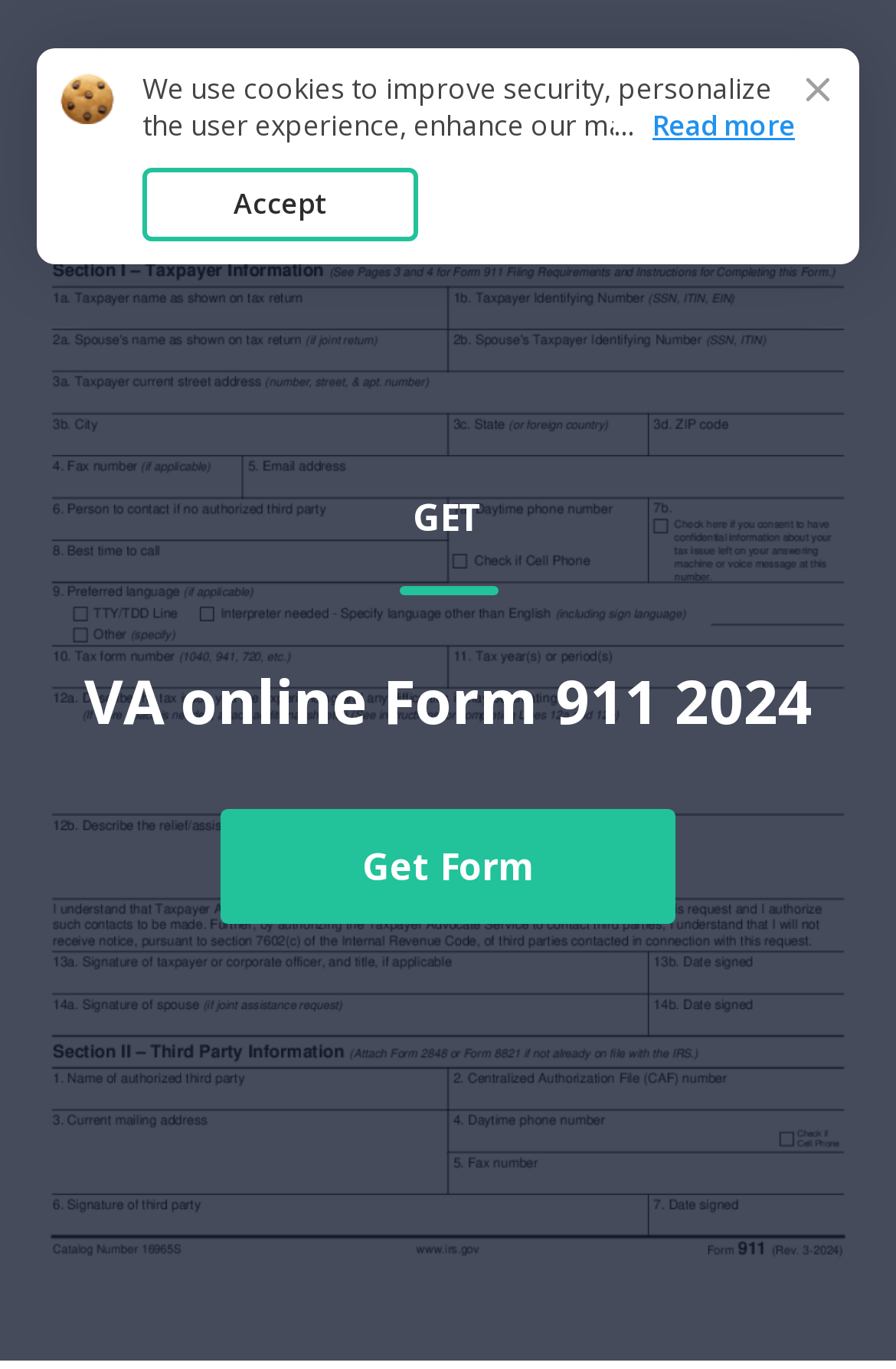Provide a comprehensive description of the webpage.

The webpage is about VA online Form 911, with a prominent image of the form at the top, taking up most of the screen. Below the image, there is a link to "Form 911" and a smaller image to the right. 

The main content of the page is divided into two sections. On the left, there is a heading "VA online Form 911 2024" followed by a link to "Get VA online Form 911 2024 Get Form" and a generic element "Get Form". 

On the right side, there is a block of text explaining the use of cookies on the website, with a link to "here" to read the Cookie Policy. Below this text, there is a button labeled "Accept" to agree to the use of cookies. 

At the bottom of the page, there are two short lines of text, one with an ellipsis and the other with "Read more".